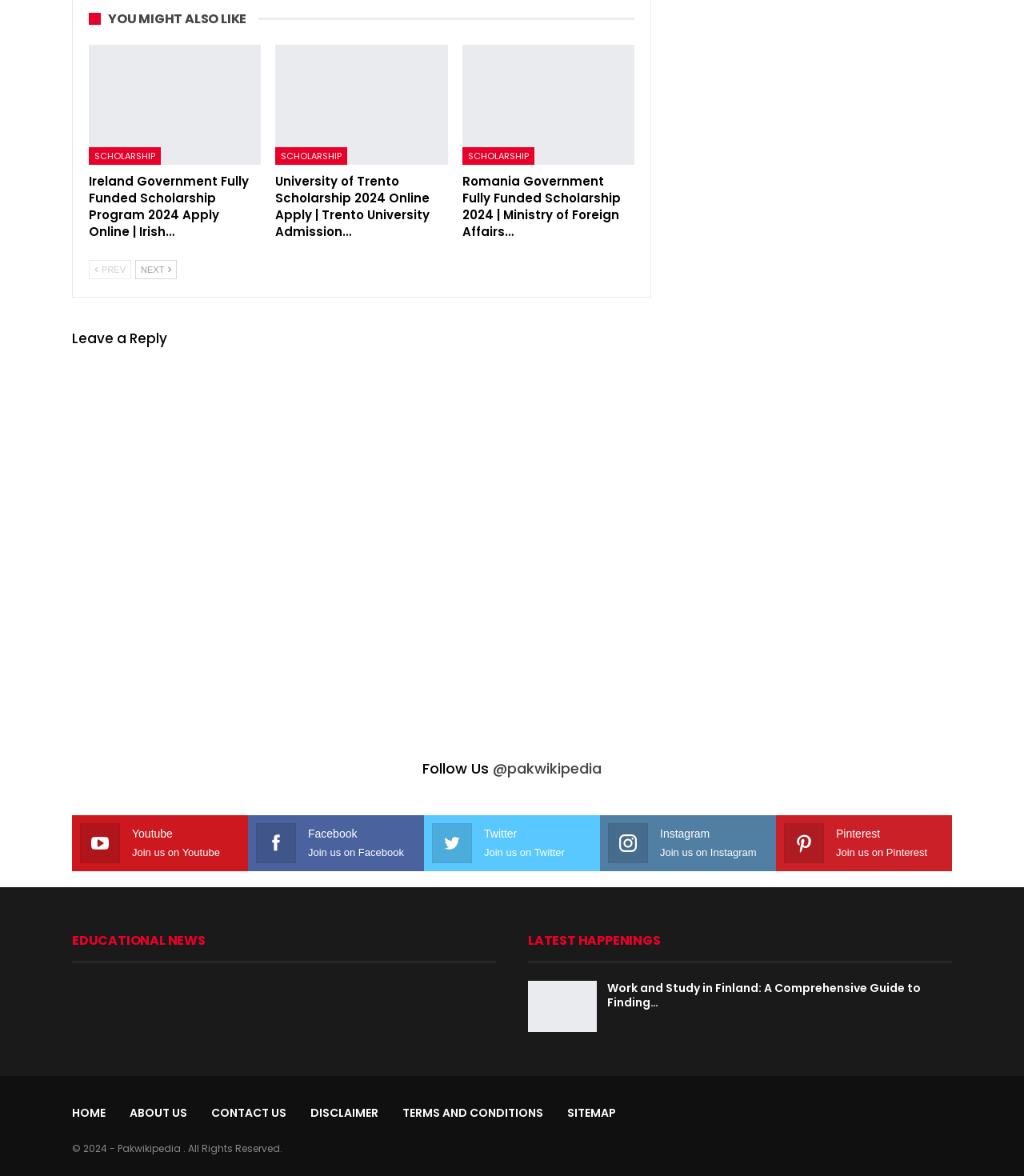What is the function of the 'Previous' and 'Next' buttons?
Utilize the information in the image to give a detailed answer to the question.

The 'Previous' and 'Next' buttons are located near the top of the webpage, and they have bounding box coordinates that suggest they are vertically aligned. The presence of these buttons implies that the webpage has multiple pages, and the user can navigate through them using these buttons.